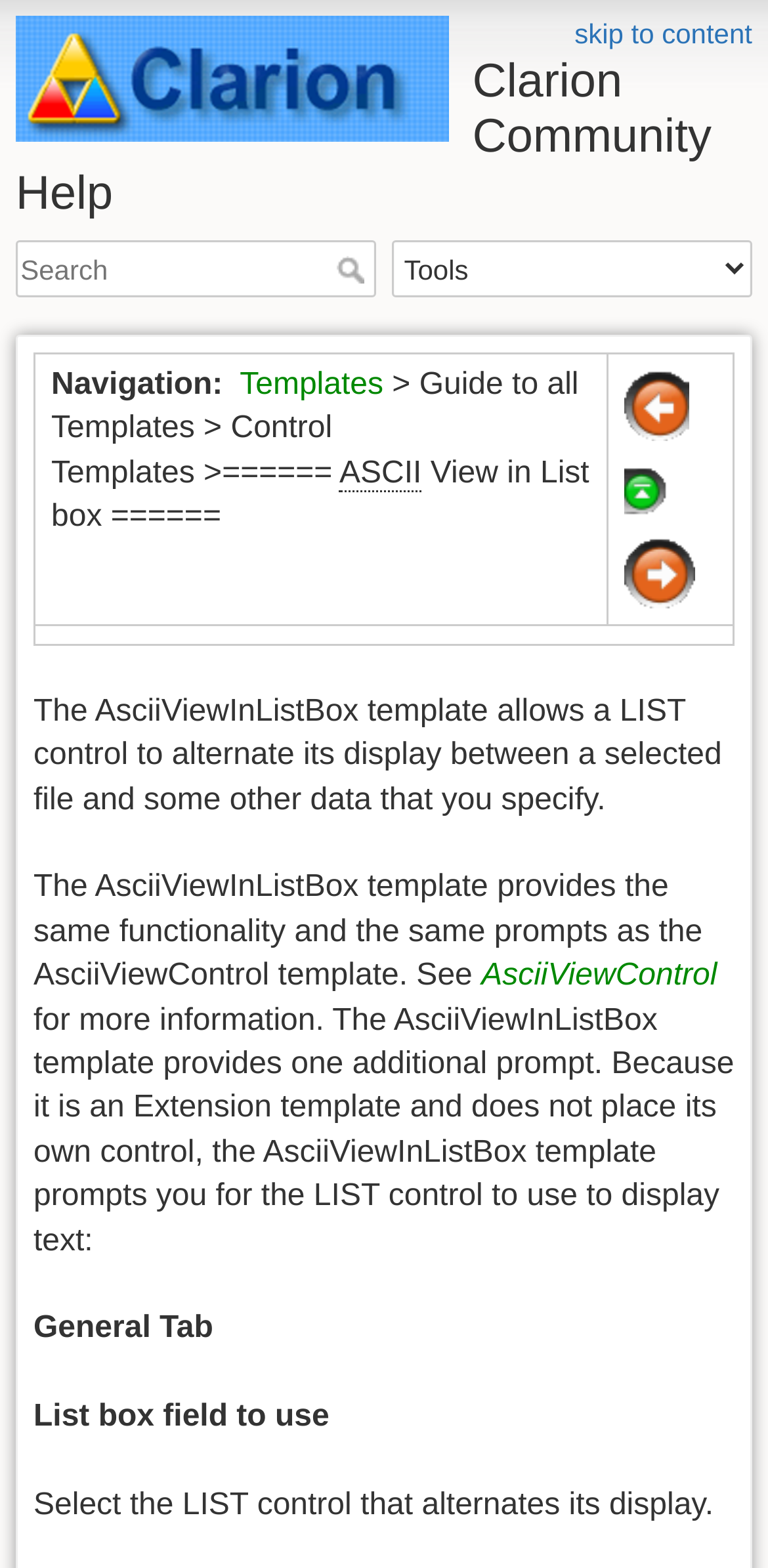Determine the coordinates of the bounding box that should be clicked to complete the instruction: "click the 'AsciiViewControl' link". The coordinates should be represented by four float numbers between 0 and 1: [left, top, right, bottom].

[0.627, 0.612, 0.934, 0.633]